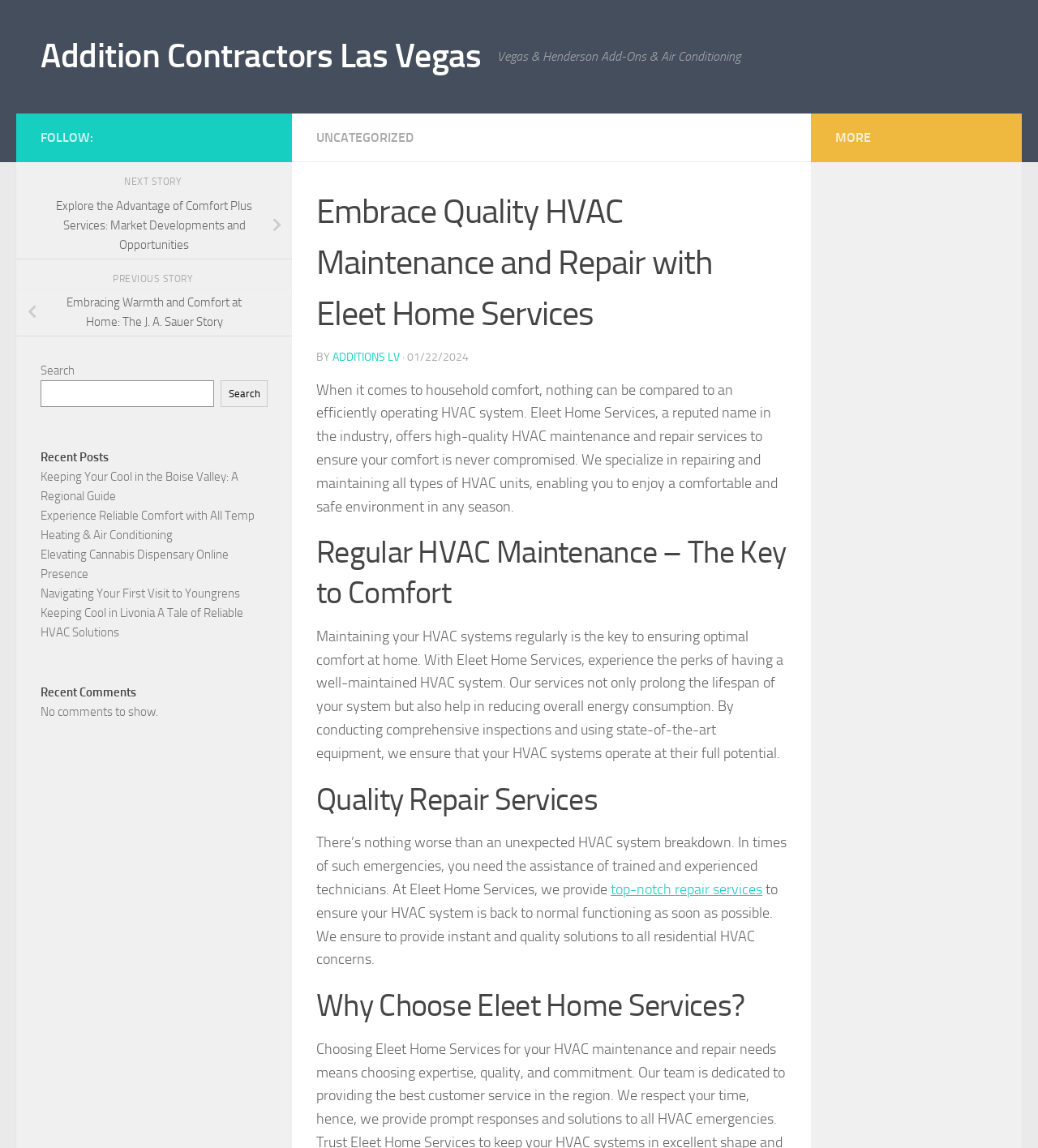Locate the coordinates of the bounding box for the clickable region that fulfills this instruction: "Read 'Embracing Warmth and Comfort at Home: The J. A. Sauer Story'".

[0.016, 0.251, 0.281, 0.293]